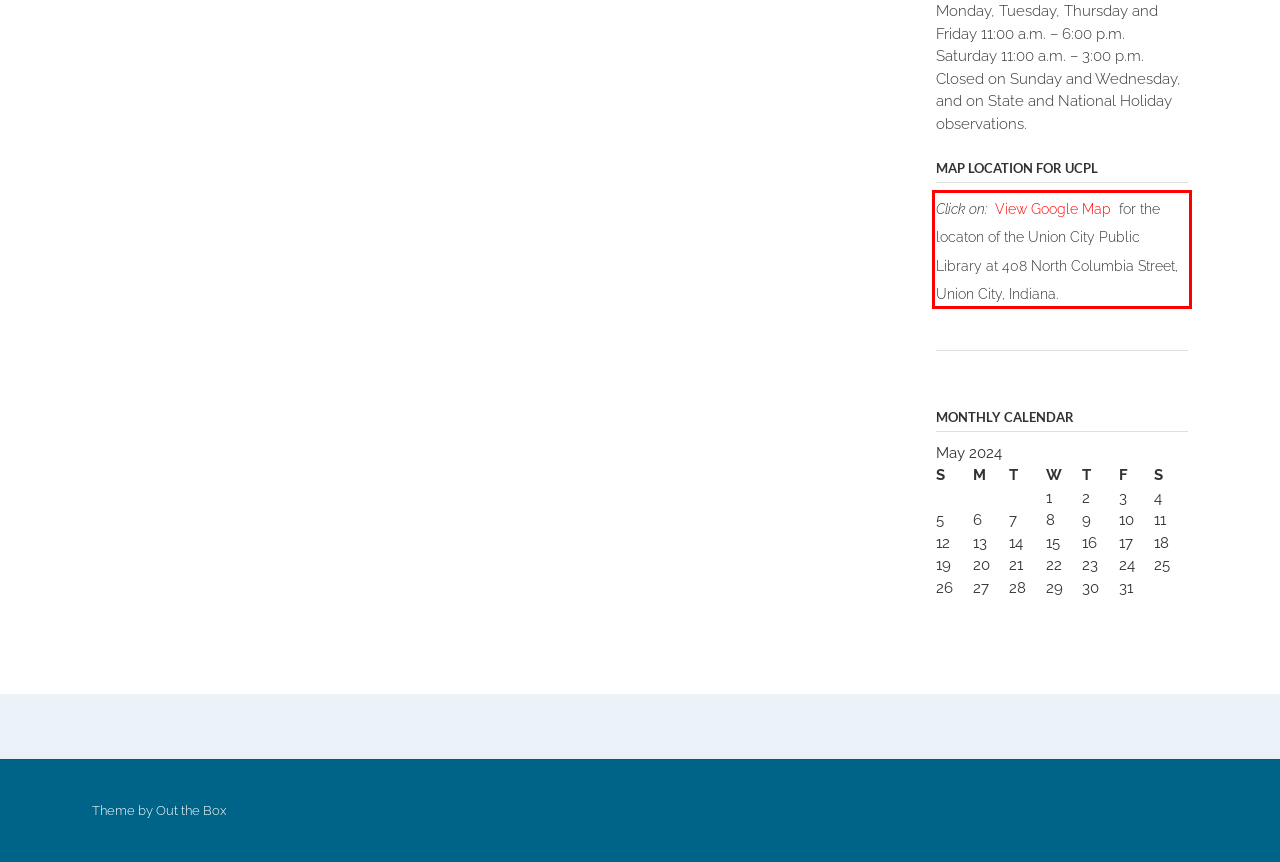You have a screenshot of a webpage where a UI element is enclosed in a red rectangle. Perform OCR to capture the text inside this red rectangle.

Click on: View Google Map for the locaton of the Union City Public Library at 408 North Columbia Street, Union City, Indiana.